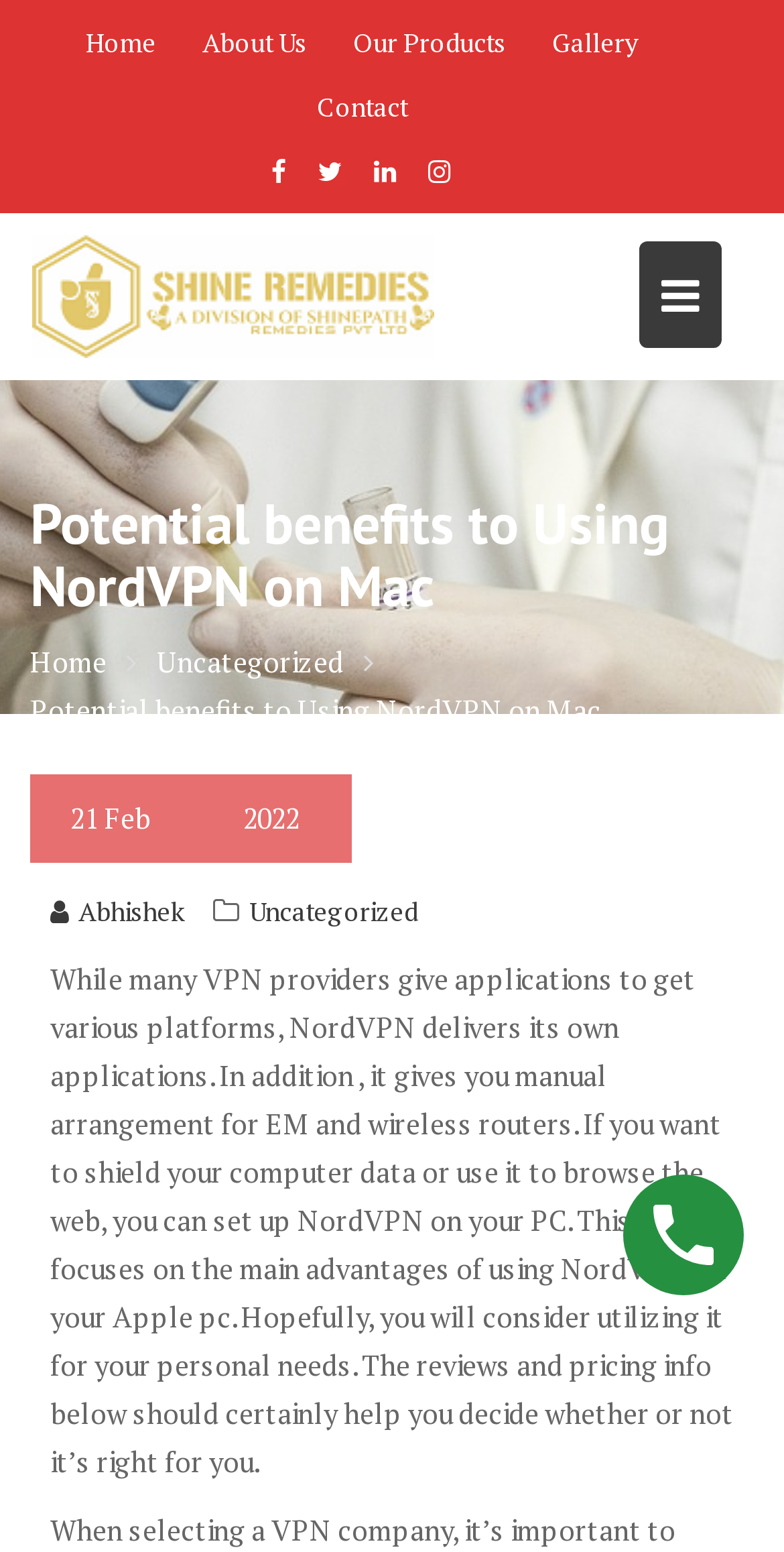What is the topic of the article?
Please ensure your answer is as detailed and informative as possible.

The topic of the article is obtained from the StaticText element with the text 'Potential benefits to Using NordVPN on Mac' which is the main heading of the article.